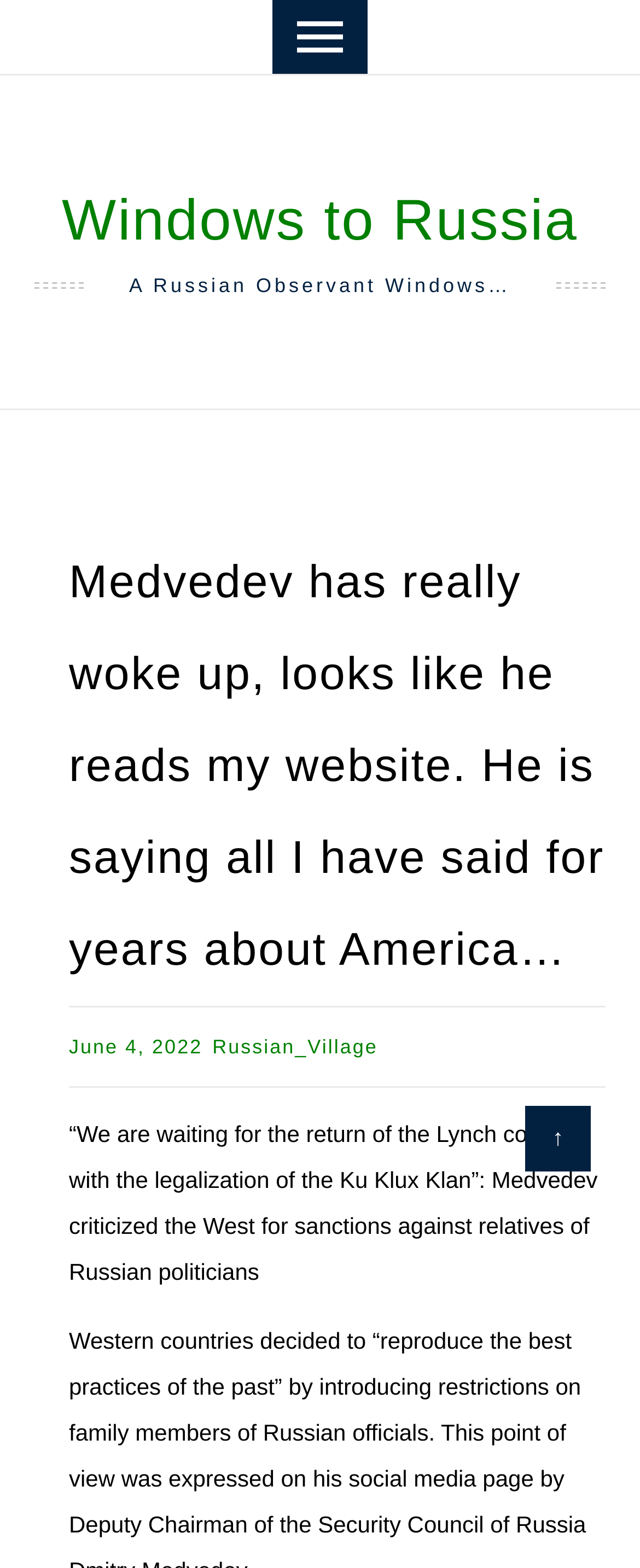Determine the bounding box of the UI component based on this description: "↑". The bounding box coordinates should be four float values between 0 and 1, i.e., [left, top, right, bottom].

[0.821, 0.705, 0.923, 0.747]